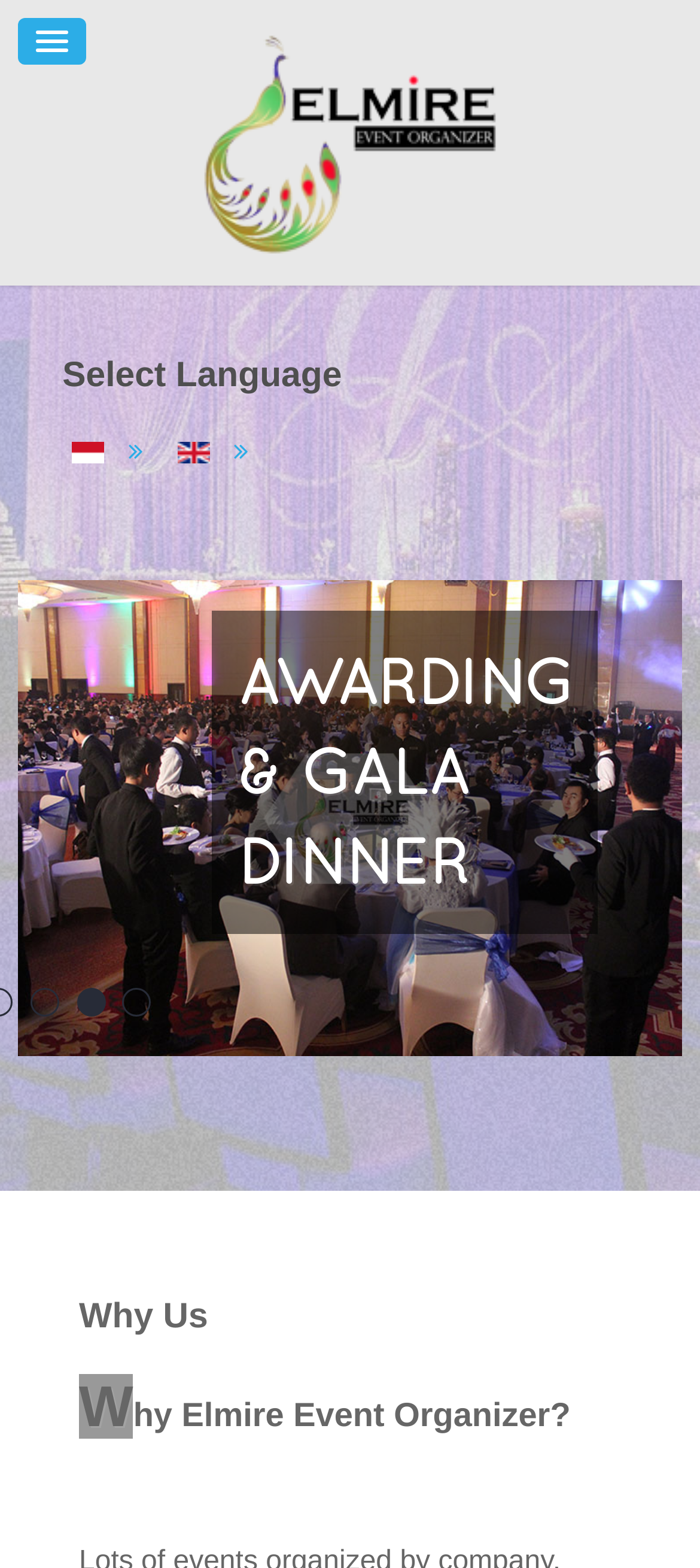Respond to the following query with just one word or a short phrase: 
What is the language selection option on the top?

Indonesia and English